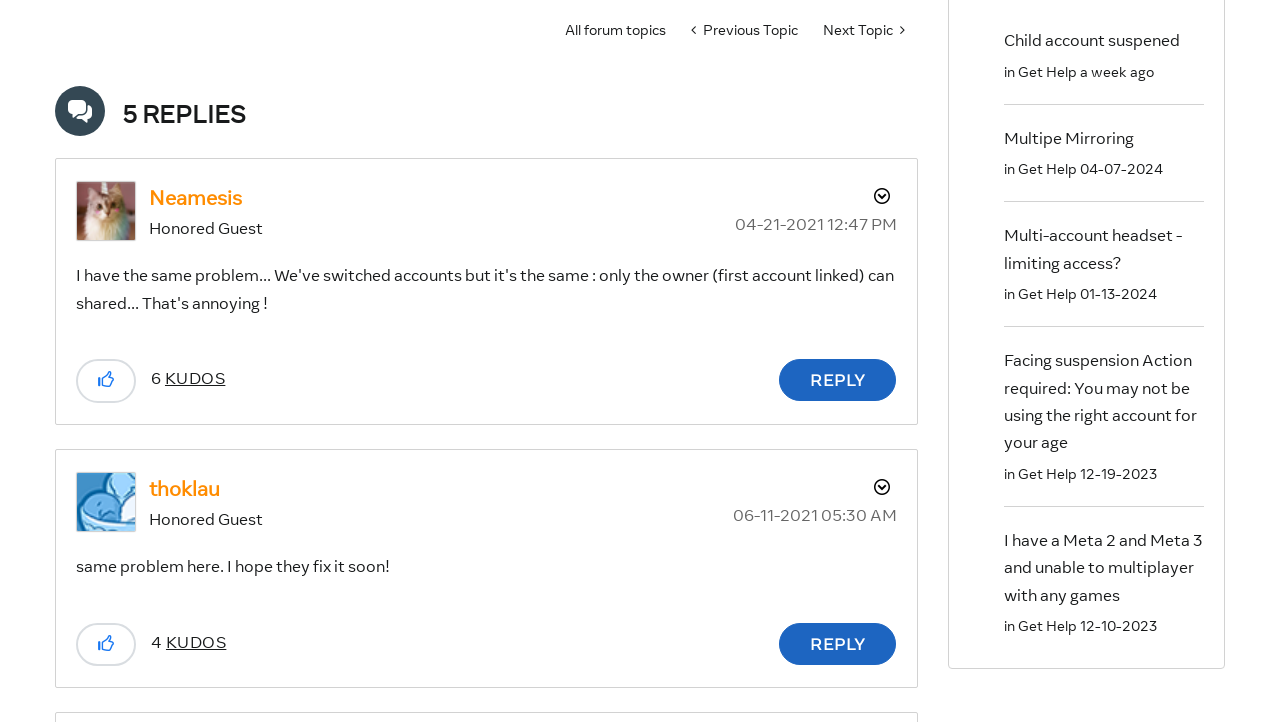Identify and provide the bounding box for the element described by: "Multi-account headset - limiting access?".

[0.784, 0.312, 0.923, 0.378]